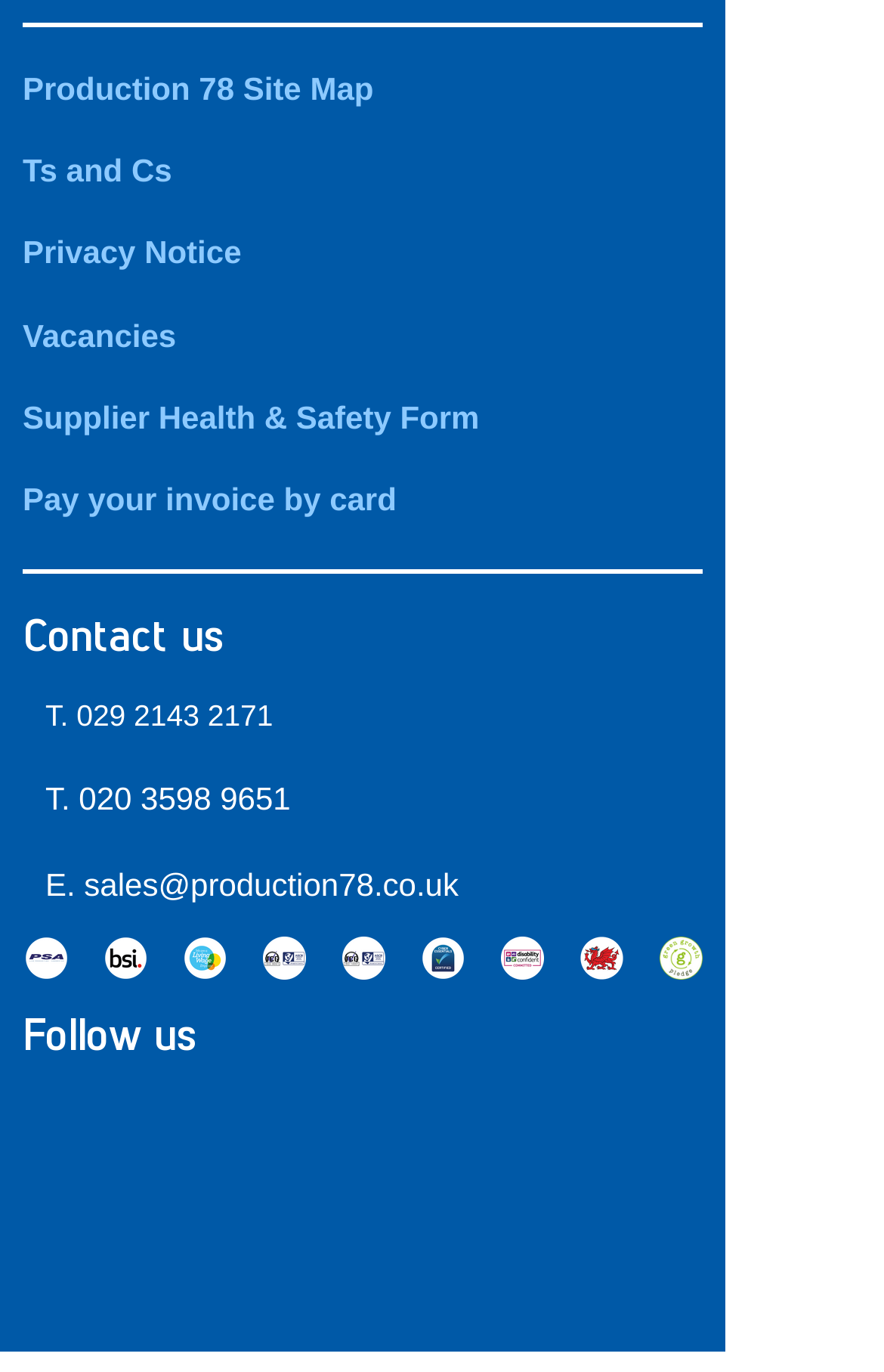Provide the bounding box for the UI element matching this description: "aria-label="Twitter"".

[0.282, 0.794, 0.333, 0.827]